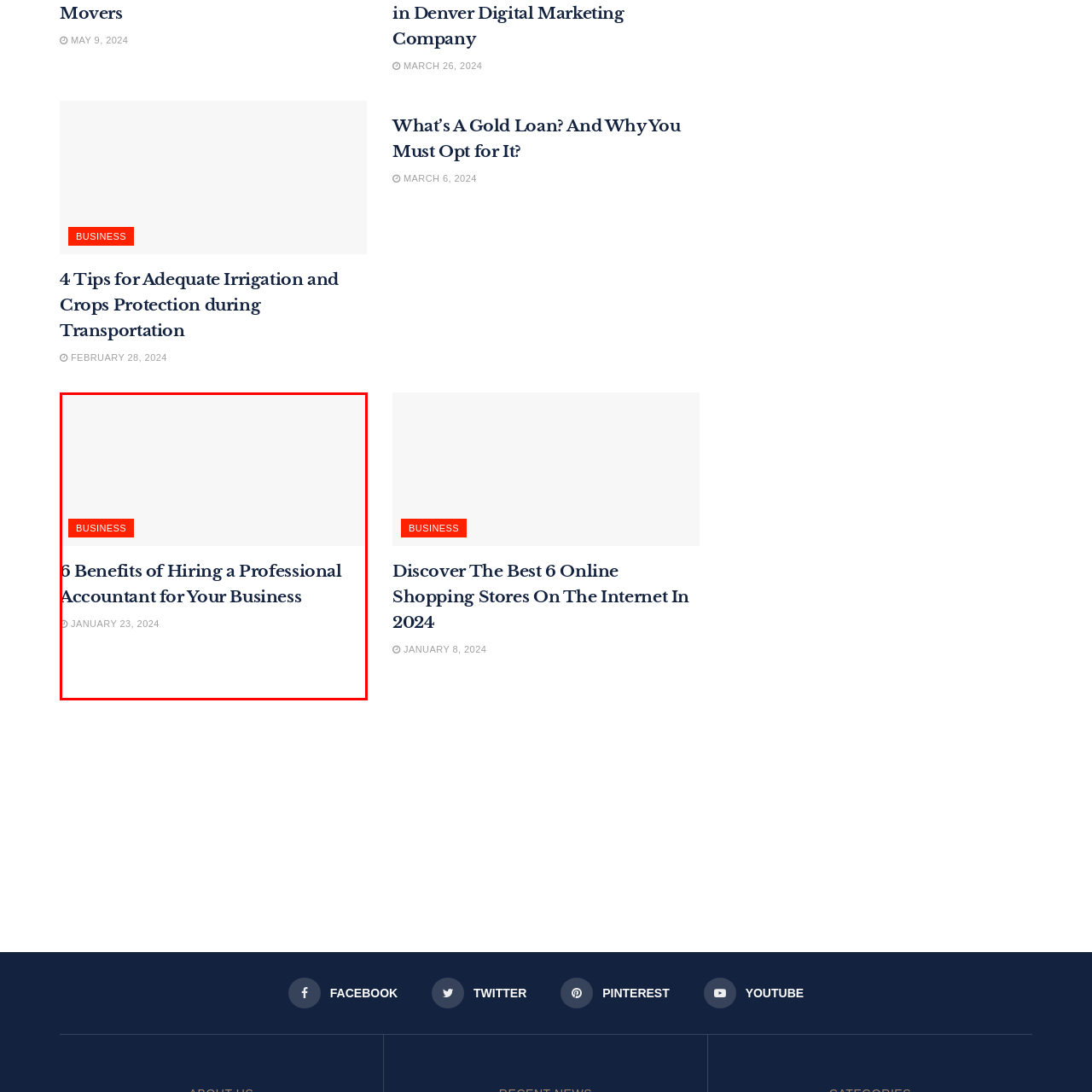Focus on the image within the purple boundary, What is the purpose of the article? 
Answer briefly using one word or phrase.

To inform business owners